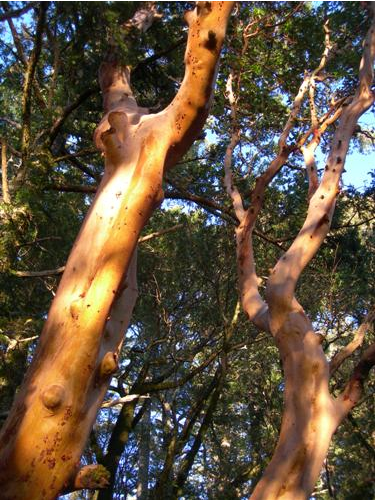Examine the screenshot and answer the question in as much detail as possible: What is emphasized by the interplay of light and shadow?

According to the caption, 'the vibrant interplay of light and shadow emphasizes the organic forms', which means that the combination of light and shadow highlights the natural shapes and structures of the trees and their surroundings.